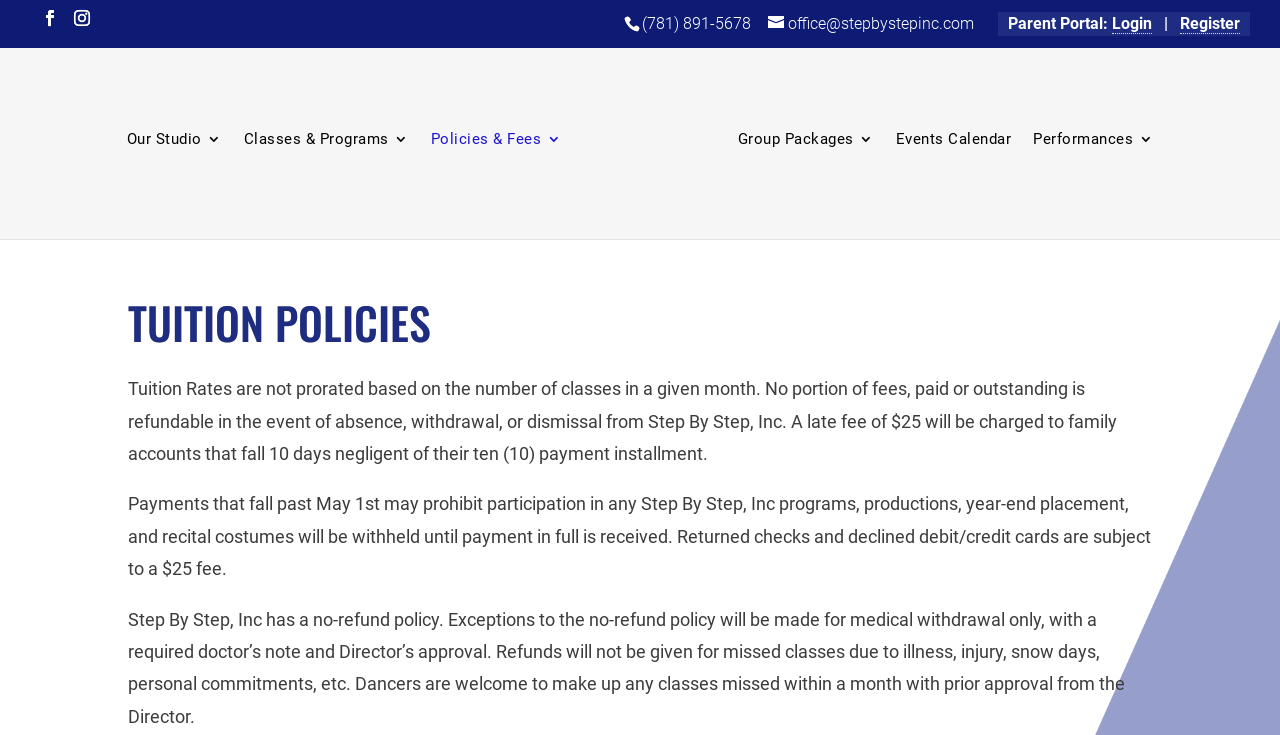What is the policy for tuition refunds?
Make sure to answer the question with a detailed and comprehensive explanation.

The tuition refund policy can be found in the static text element with the bounding box coordinates [0.1, 0.828, 0.857, 0.901]. It states that Step By Step, Inc has a no-refund policy, with exceptions made for medical withdrawal only, with a required doctor’s note and Director’s approval.